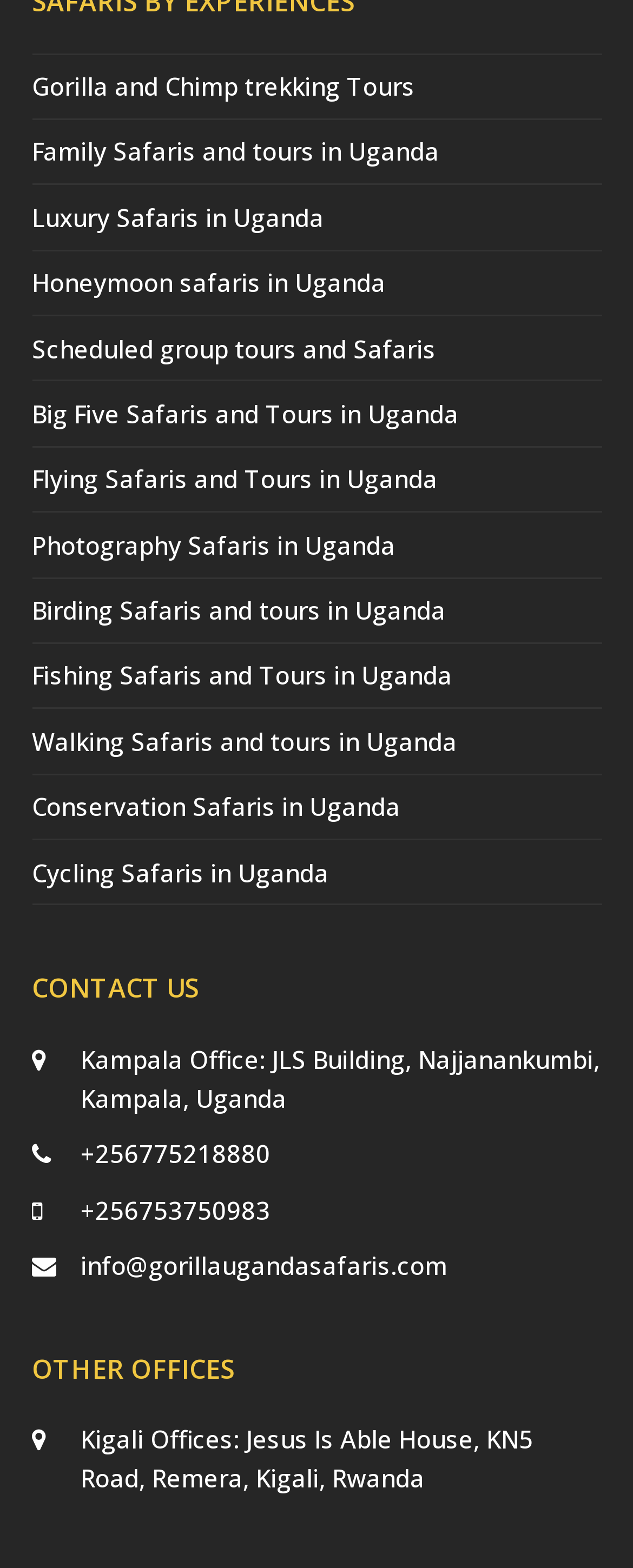Identify the bounding box coordinates for the region to click in order to carry out this instruction: "View Kigali Offices address". Provide the coordinates using four float numbers between 0 and 1, formatted as [left, top, right, bottom].

[0.127, 0.907, 0.842, 0.953]